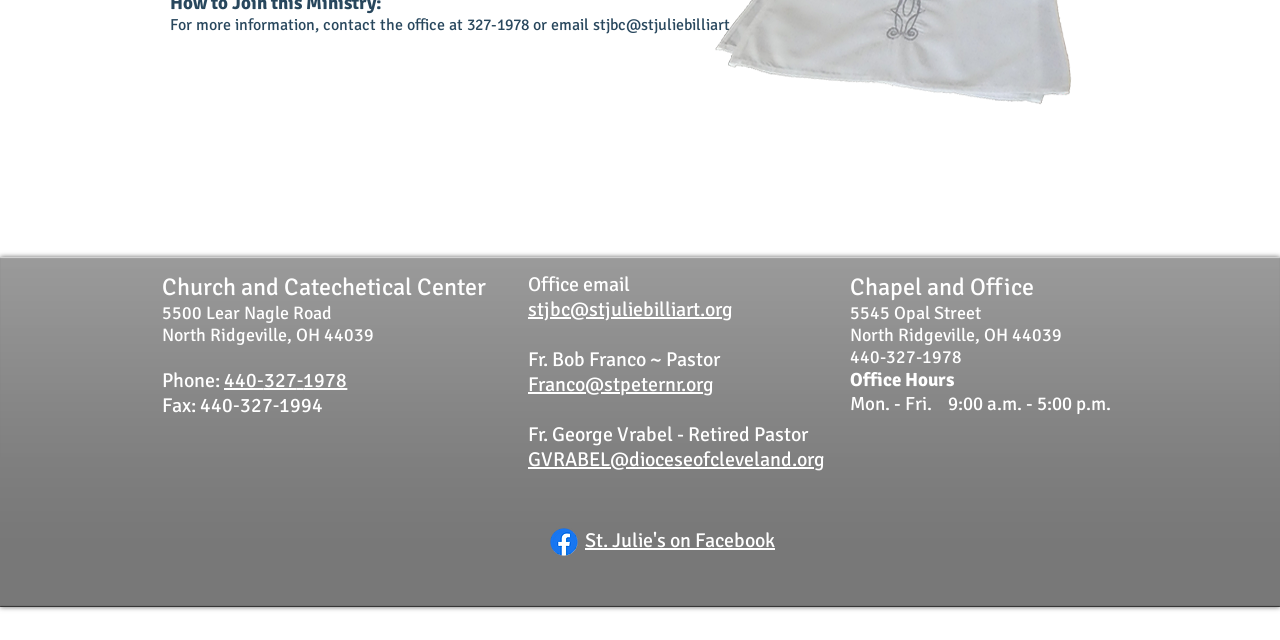Provide the bounding box coordinates of the HTML element this sentence describes: "5545 Opal Street".

[0.664, 0.472, 0.766, 0.506]